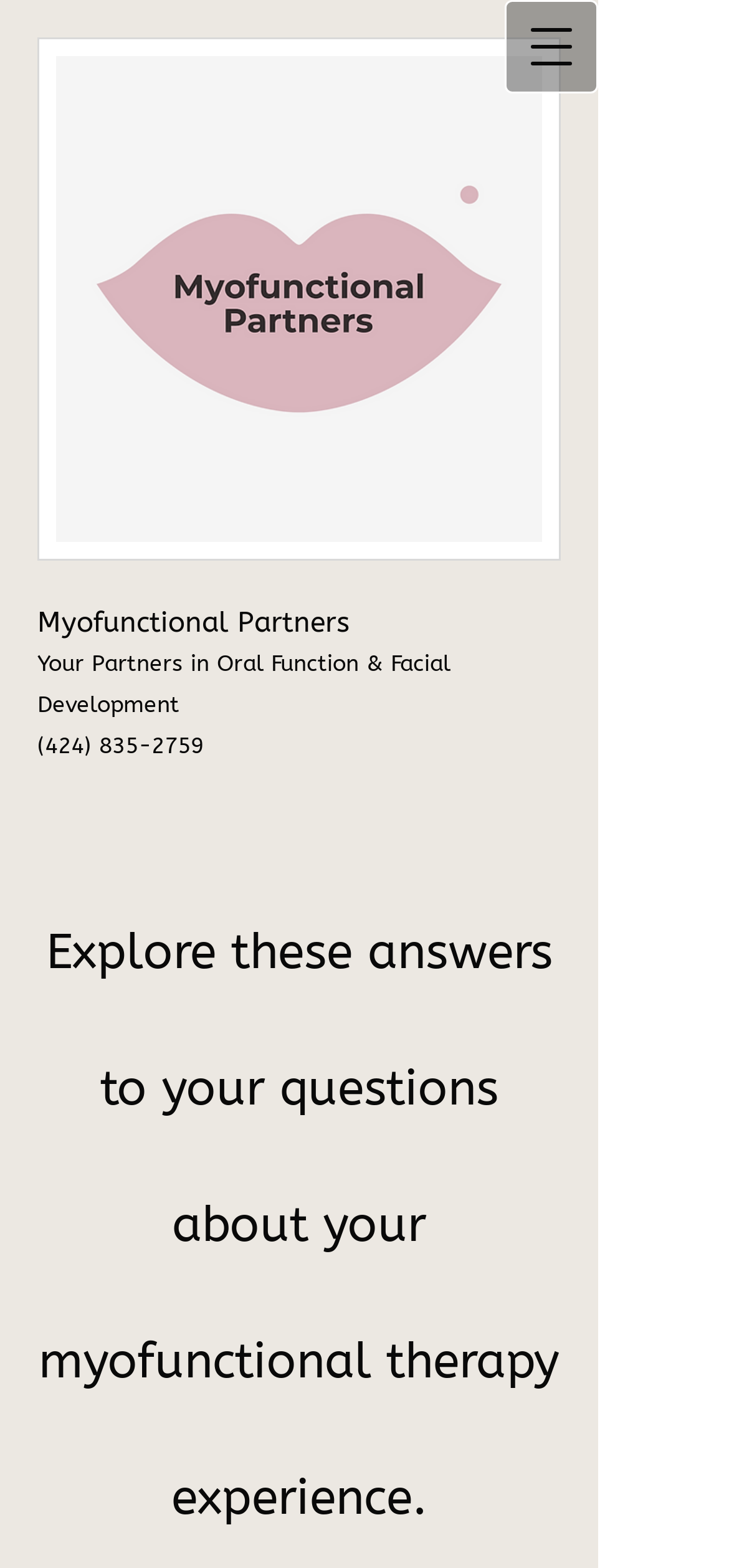Please identify the primary heading of the webpage and give its text content.

Explore these answers to your questions about your myofunctional therapy experience.